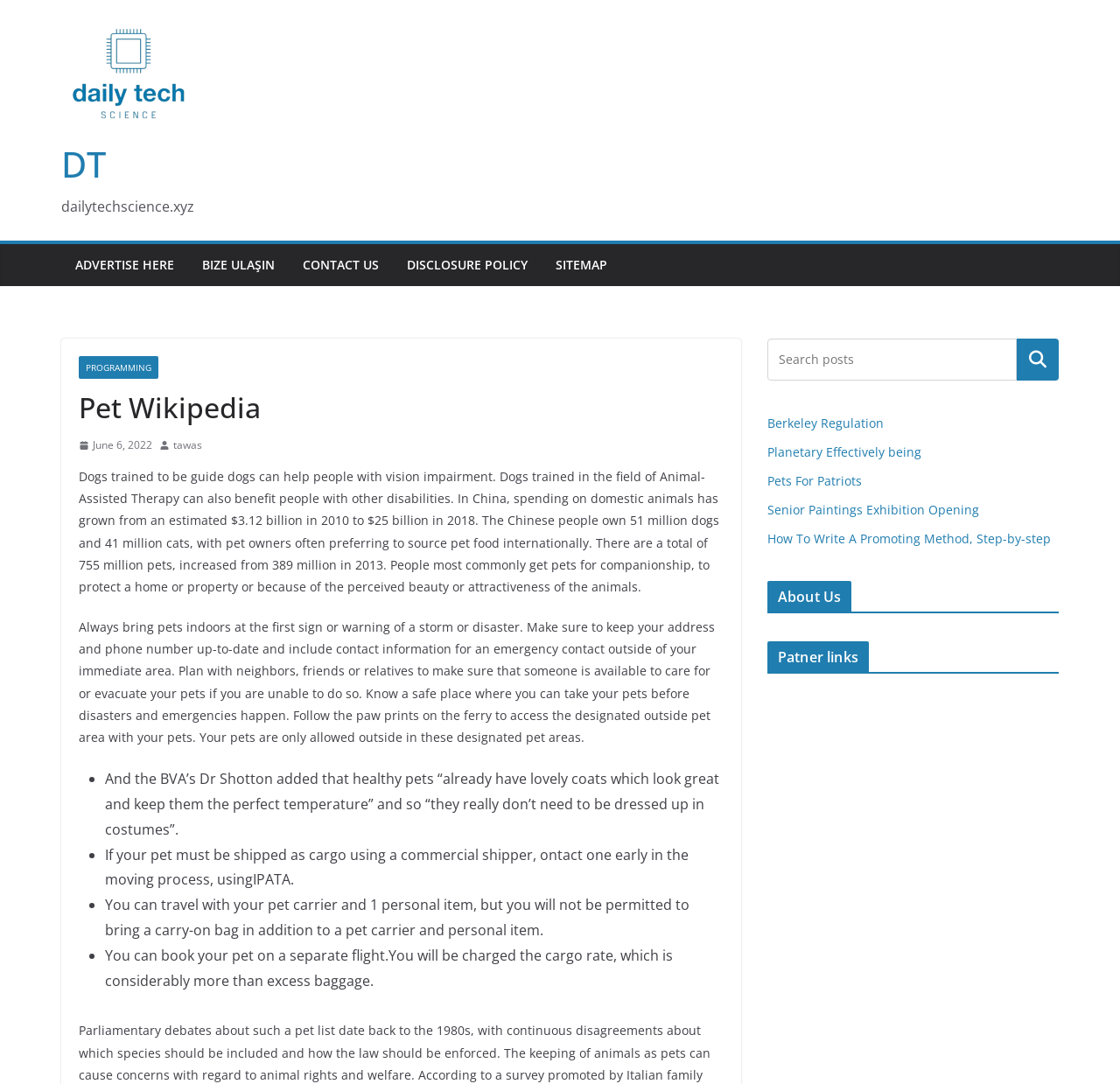Please determine the bounding box coordinates of the element's region to click for the following instruction: "Click on 'ADVERTISE HERE'".

[0.067, 0.233, 0.155, 0.256]